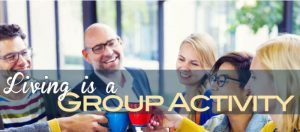Reply to the question below using a single word or brief phrase:
What is the theme highlighted by the foreground text?

Community and teamwork